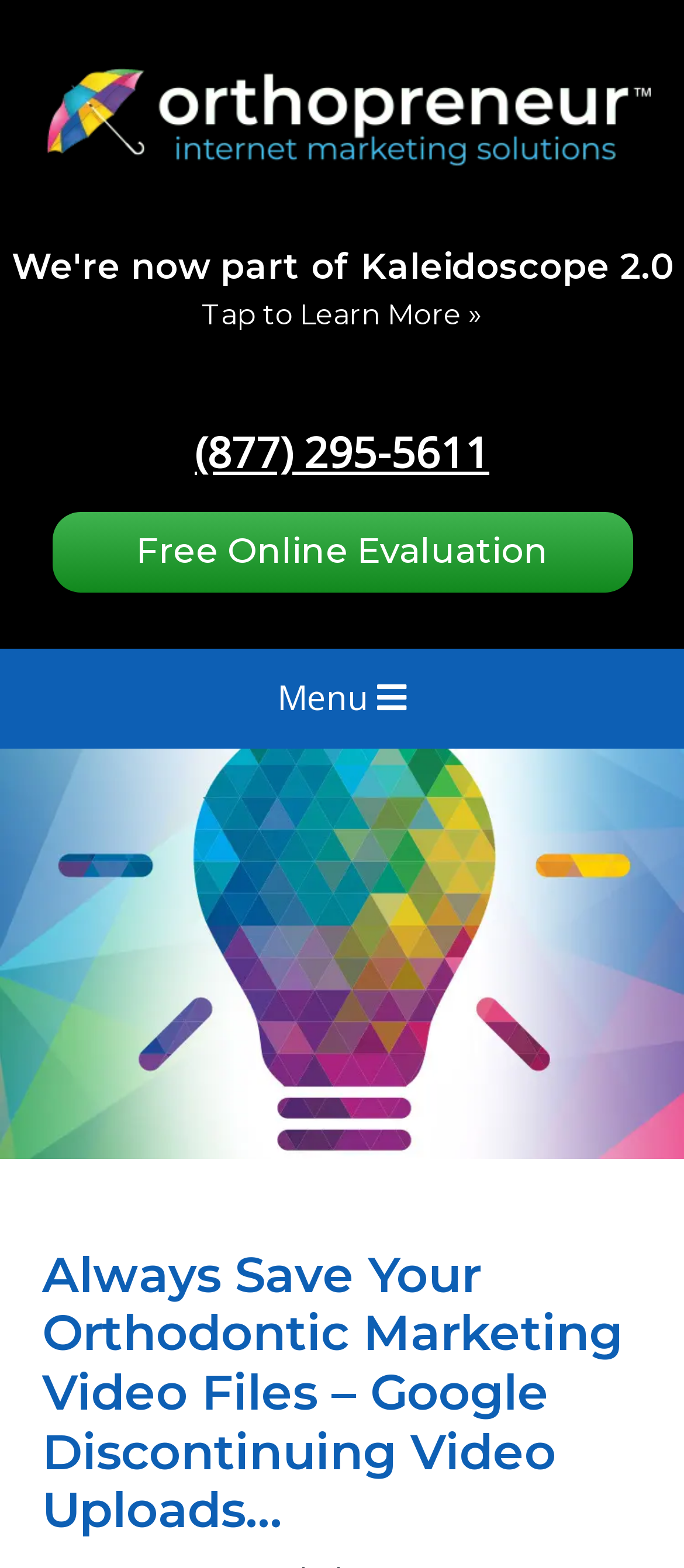Please provide the main heading of the webpage content.

Always Save Your Orthodontic Marketing Video Files – Google Discontinuing Video Uploads…